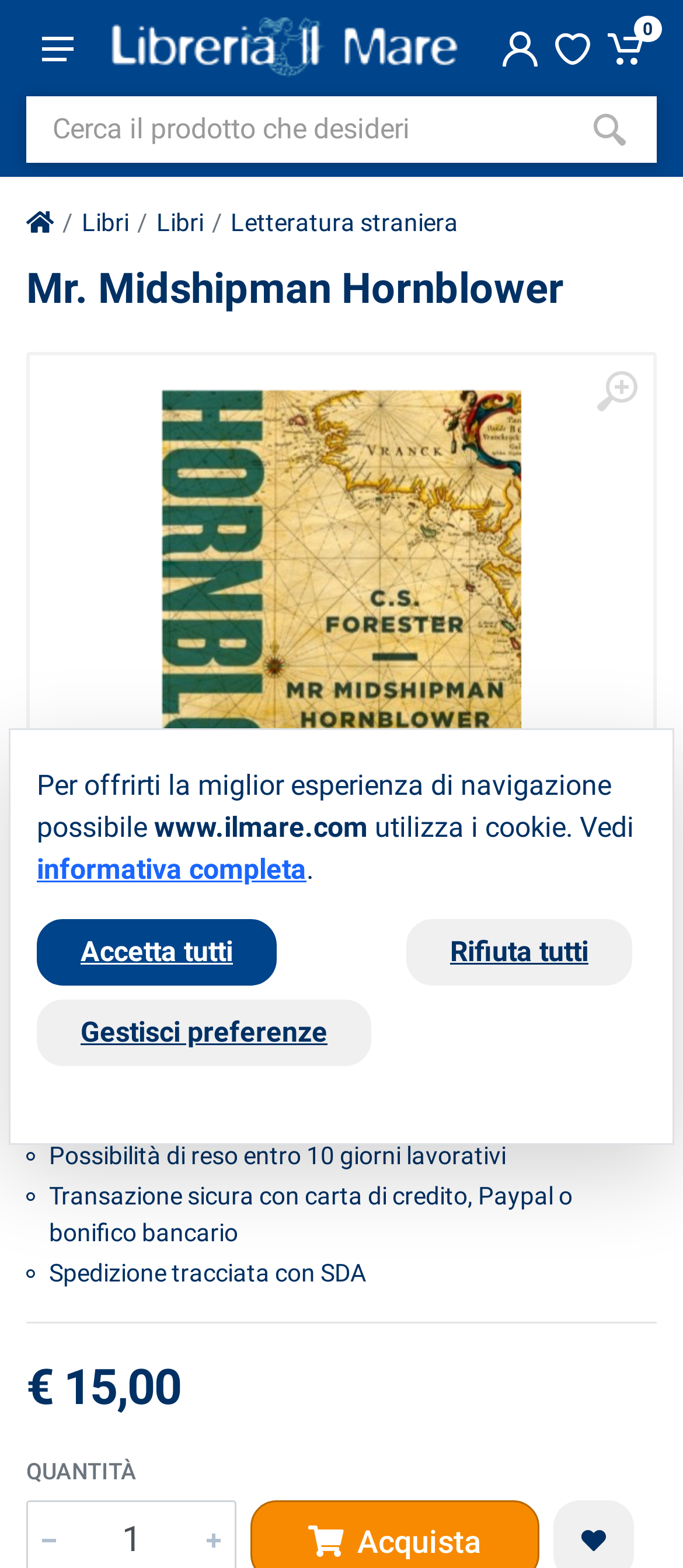Please determine the primary heading and provide its text.

Mr. Midshipman Hornblower